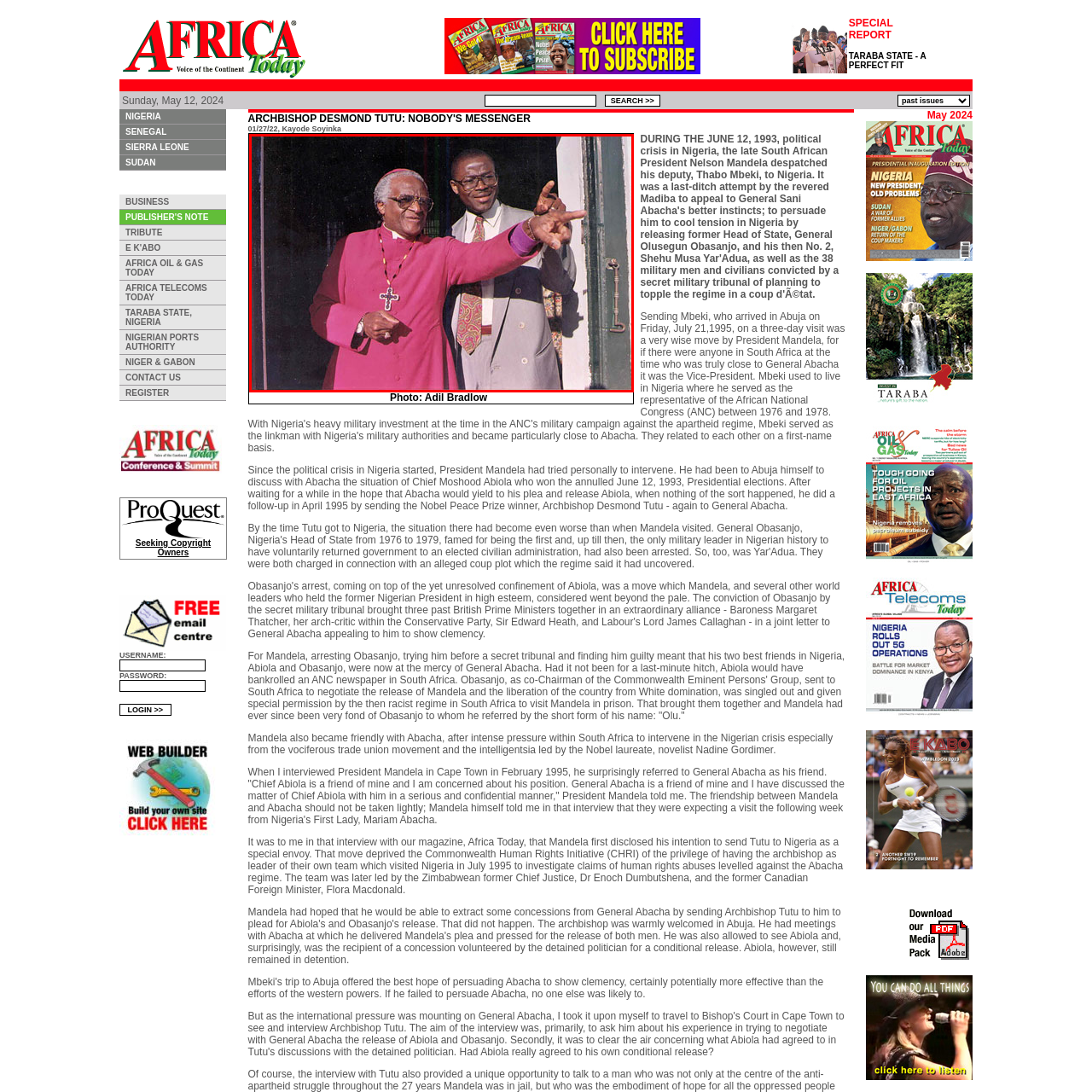Provide a thorough description of the scene depicted within the red bounding box.

The image captures a moment of camaraderie and warmth between two prominent figures. In the foreground, a distinguished man in a vibrant pink clerical robe and a cross necklace, likely a bishop, gestures towards something in the distance, his expression joyful and engaging. Beside him stands another well-dressed individual, looking toward the same direction with an animated expression, as if sharing an enlightening conversation or reminiscing about a shared experience. This setting evokes a sense of connection and dialogue, reflective of their influential roles in society. The backdrop suggests a dignified environment, possibly indicating a significant moment in their respective journeys. The image, authored by Adil Bradlow, relates to historical conversations surrounding political crises in Africa, underscoring themes of friendship and advocacy.